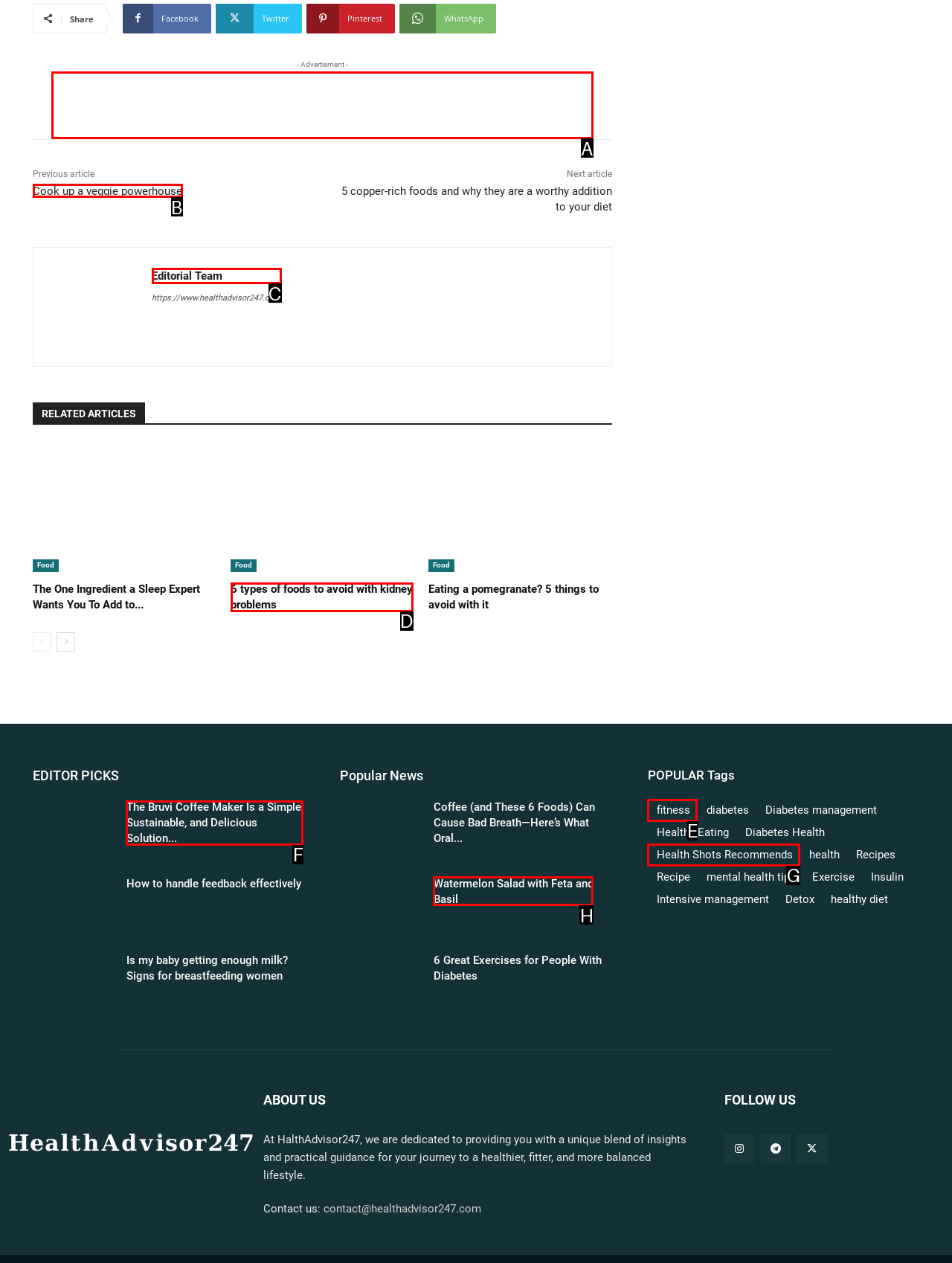Identify the bounding box that corresponds to: parent_node: - Advertisment -
Respond with the letter of the correct option from the provided choices.

A